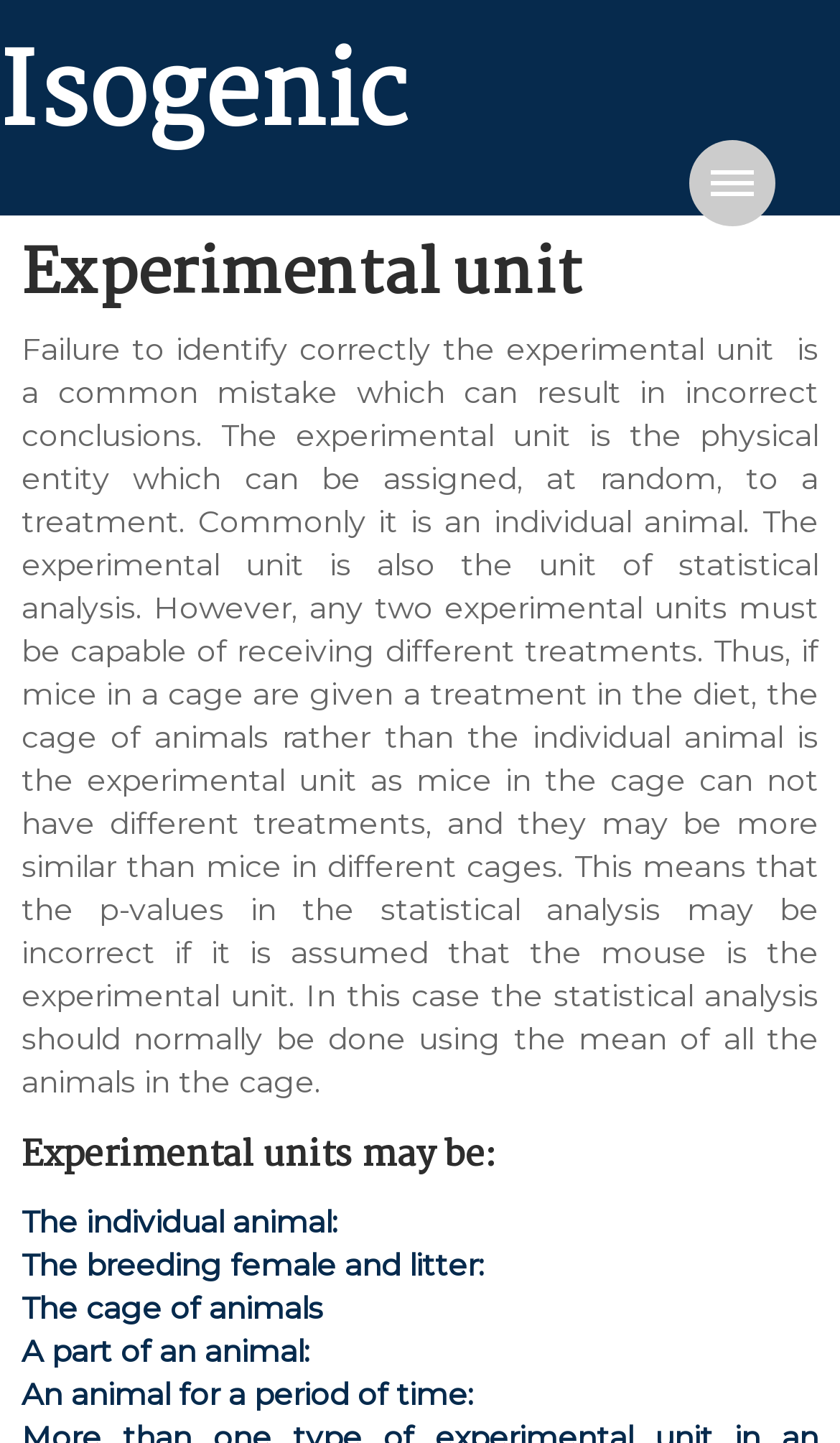Determine the bounding box coordinates for the region that must be clicked to execute the following instruction: "Click on the 'Home' link".

[0.71, 0.048, 0.89, 0.093]